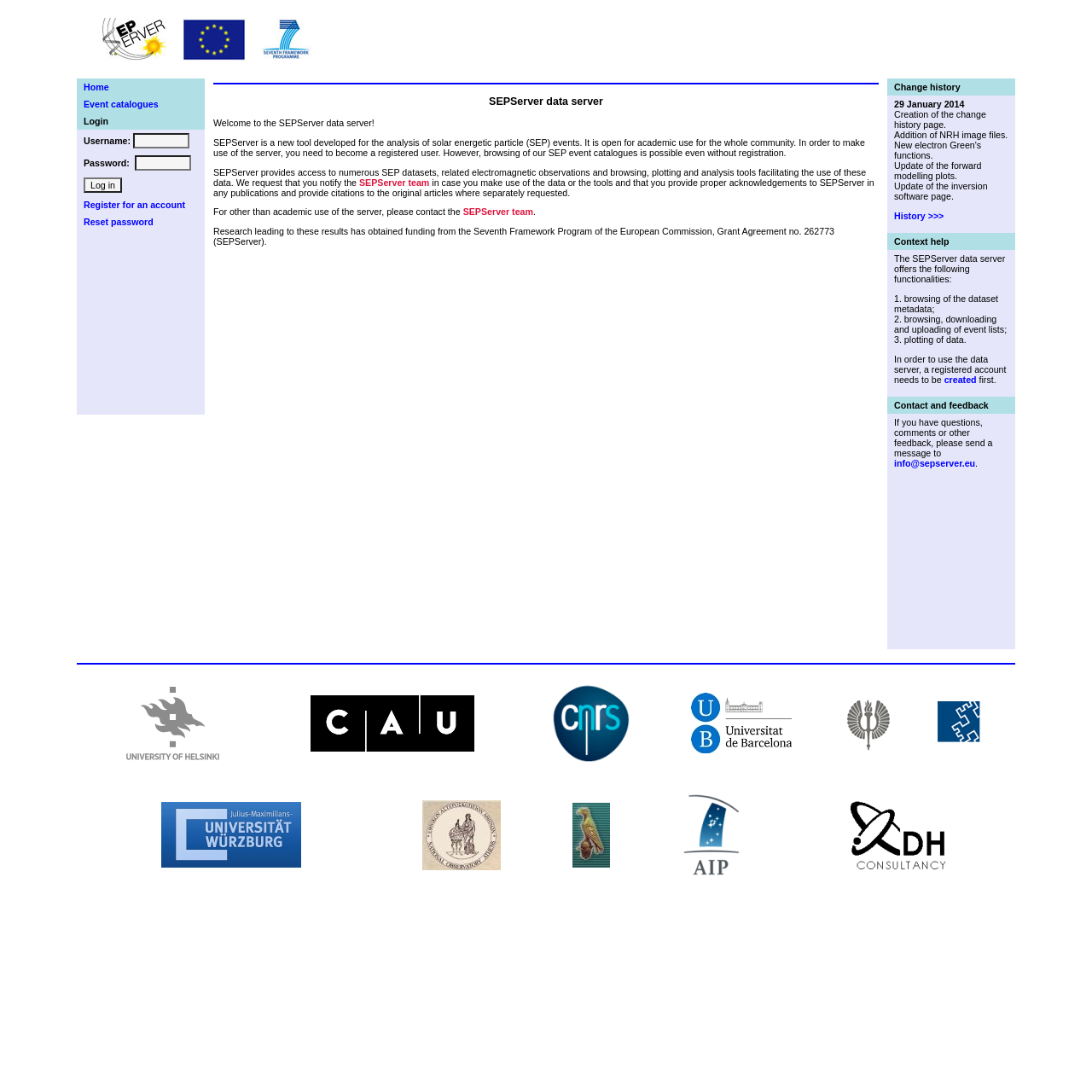Look at the image and give a detailed response to the following question: What is the purpose of SEPServer?

Based on the webpage content, SEPServer is a tool developed for the analysis of solar energetic particle (SEP) events, and it provides access to numerous SEP datasets, related electromagnetic observations, and browsing, plotting, and analysis tools facilitating the use of these data.